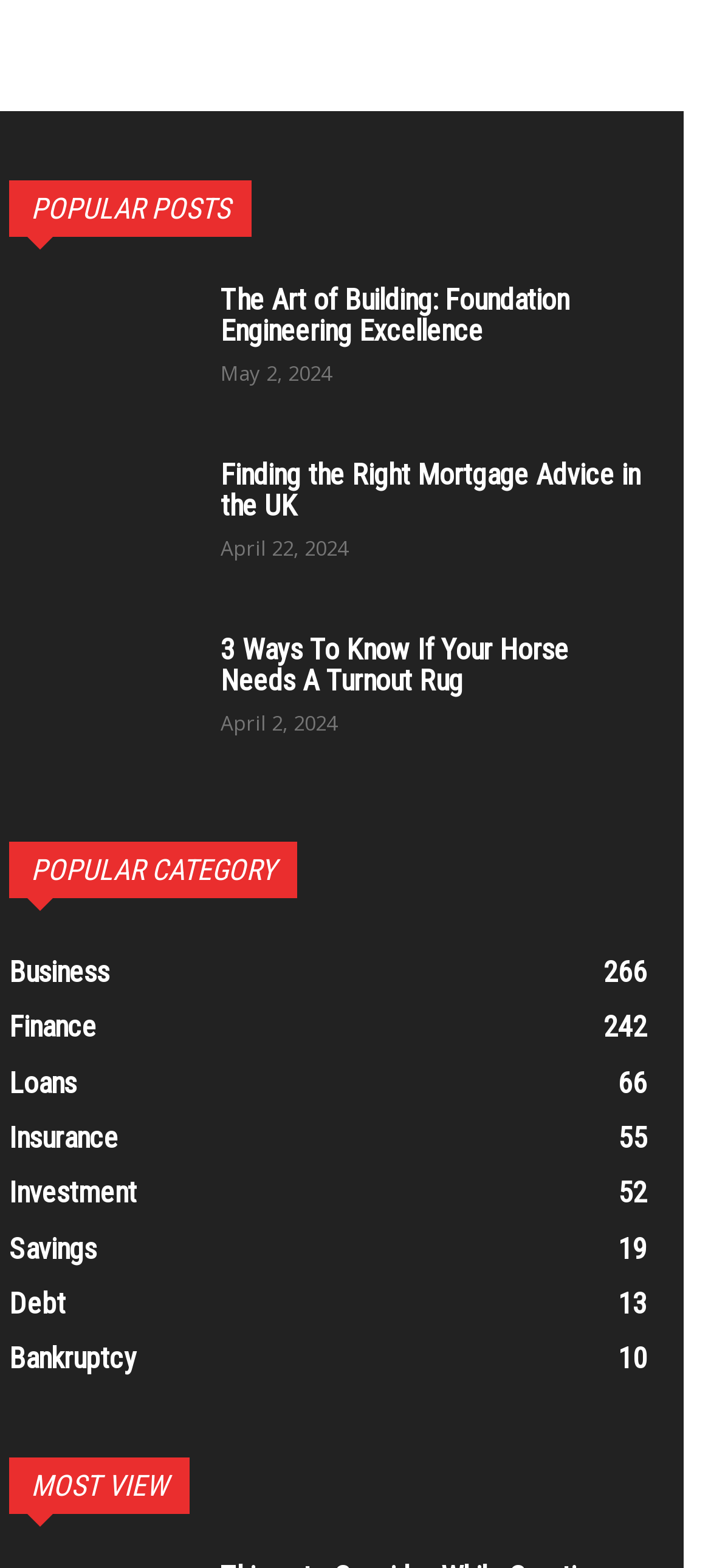What is the most recent date of a popular post?
Based on the screenshot, provide your answer in one word or phrase.

May 2, 2024